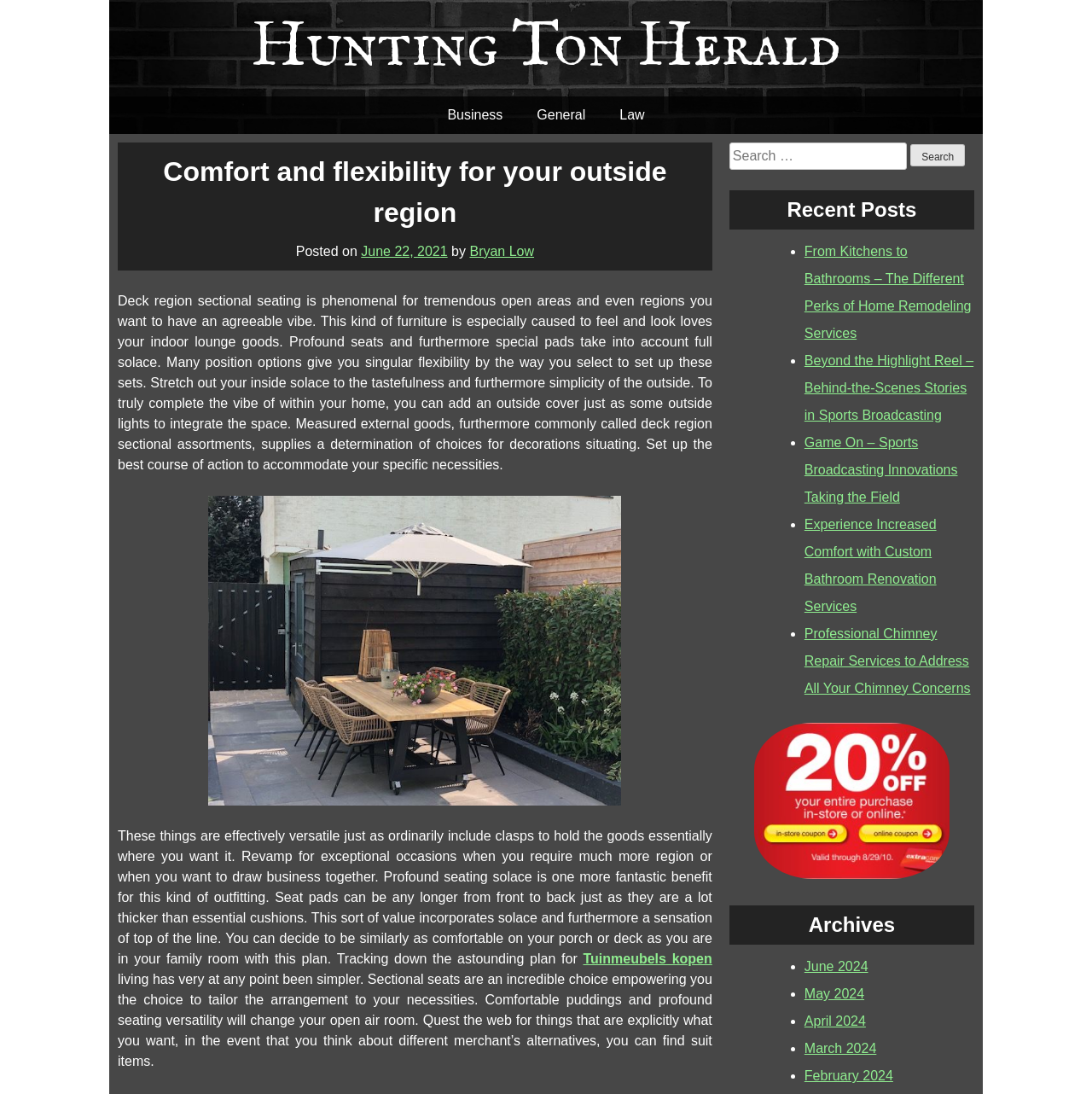What is the author of this article?
Please provide a comprehensive answer based on the visual information in the image.

The author of this article is mentioned in the text as 'by Bryan Low' which is located below the heading 'Comfort and flexibility for your outside region'.